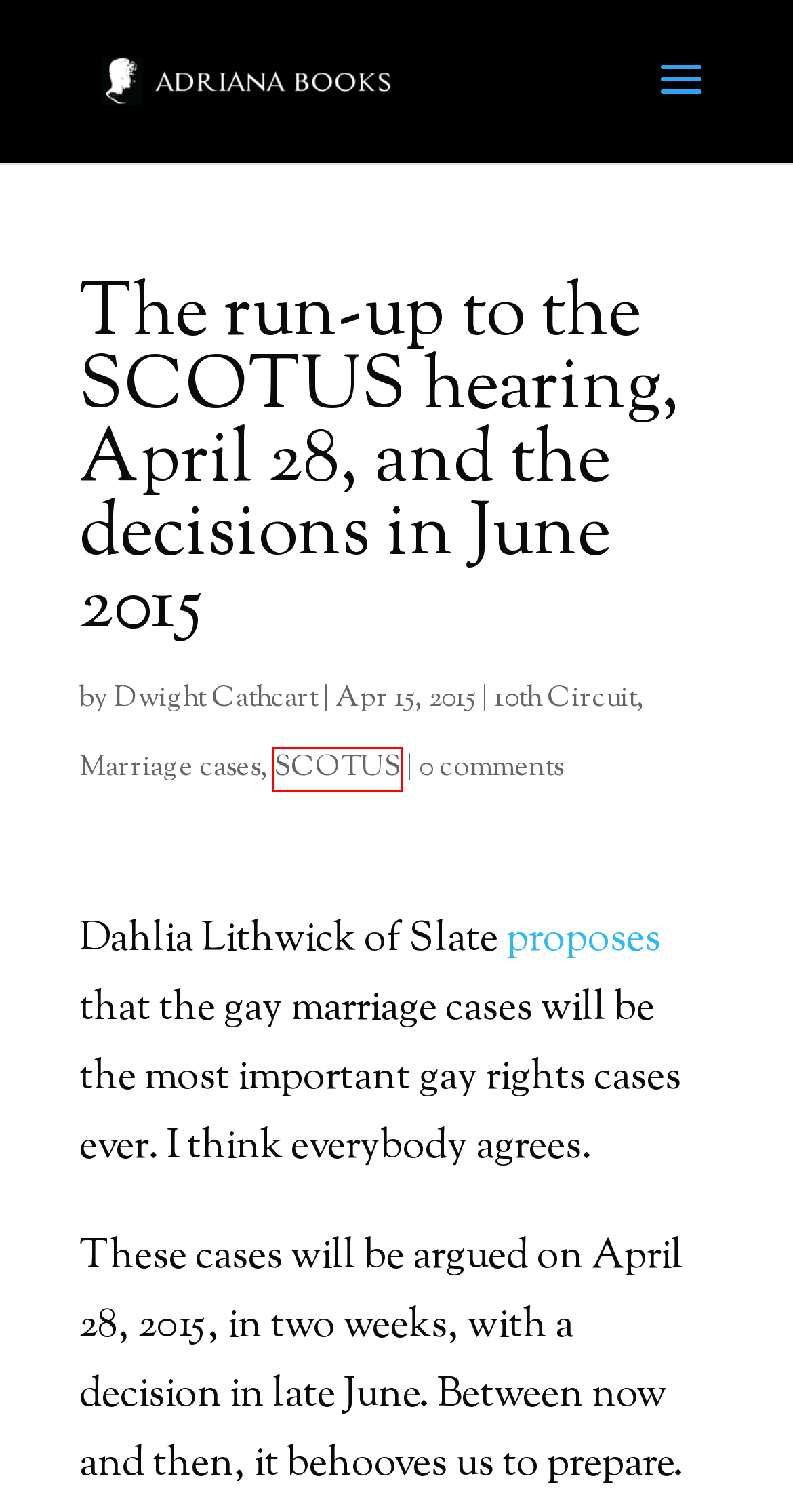Observe the provided screenshot of a webpage with a red bounding box around a specific UI element. Choose the webpage description that best fits the new webpage after you click on the highlighted element. These are your options:
A. Alan Turing - Dwight Cathcart & Adriana Books
B. Bookstores - Dwight Cathcart & Adriana Books
C. Ceremonies - Dwight Cathcart & Adriana Books
D. Arabic poetry - Dwight Cathcart & Adriana Books
E. bisexuality - Dwight Cathcart & Adriana Books
F. Coming out - Dwight Cathcart & Adriana Books
G. SCOTUS - Dwight Cathcart & Adriana Books
H. Walking wounded - Dwight Cathcart & Adriana Books

G